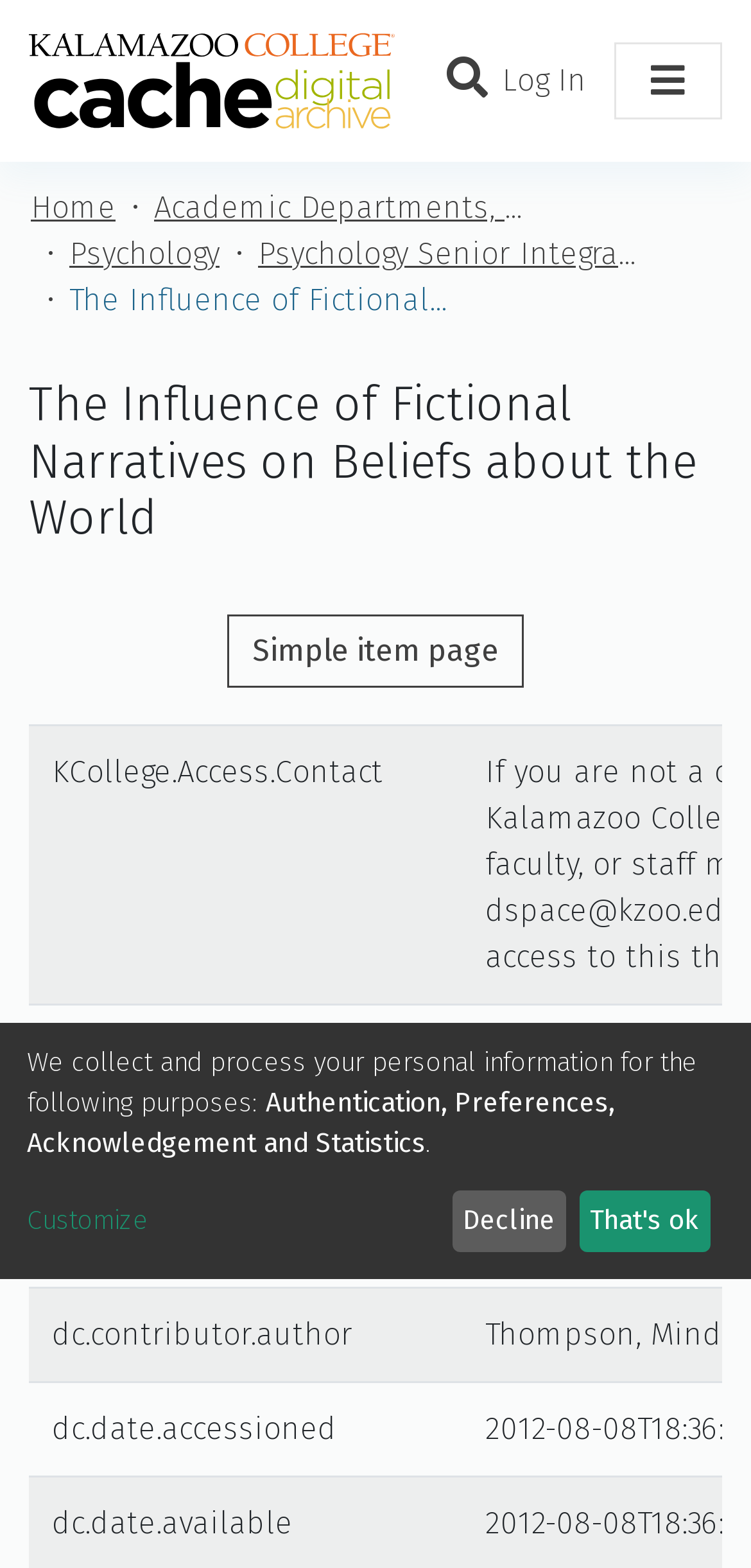Please provide a comprehensive answer to the question below using the information from the image: What type of information is displayed in the grid cells?

The grid cells display metadata information such as 'KCollege.Access.Contact', 'dc.contributor.advisor', 'dc.contributor.author', and 'dc.date.accessioned', which are typically used to describe academic or research-related content.